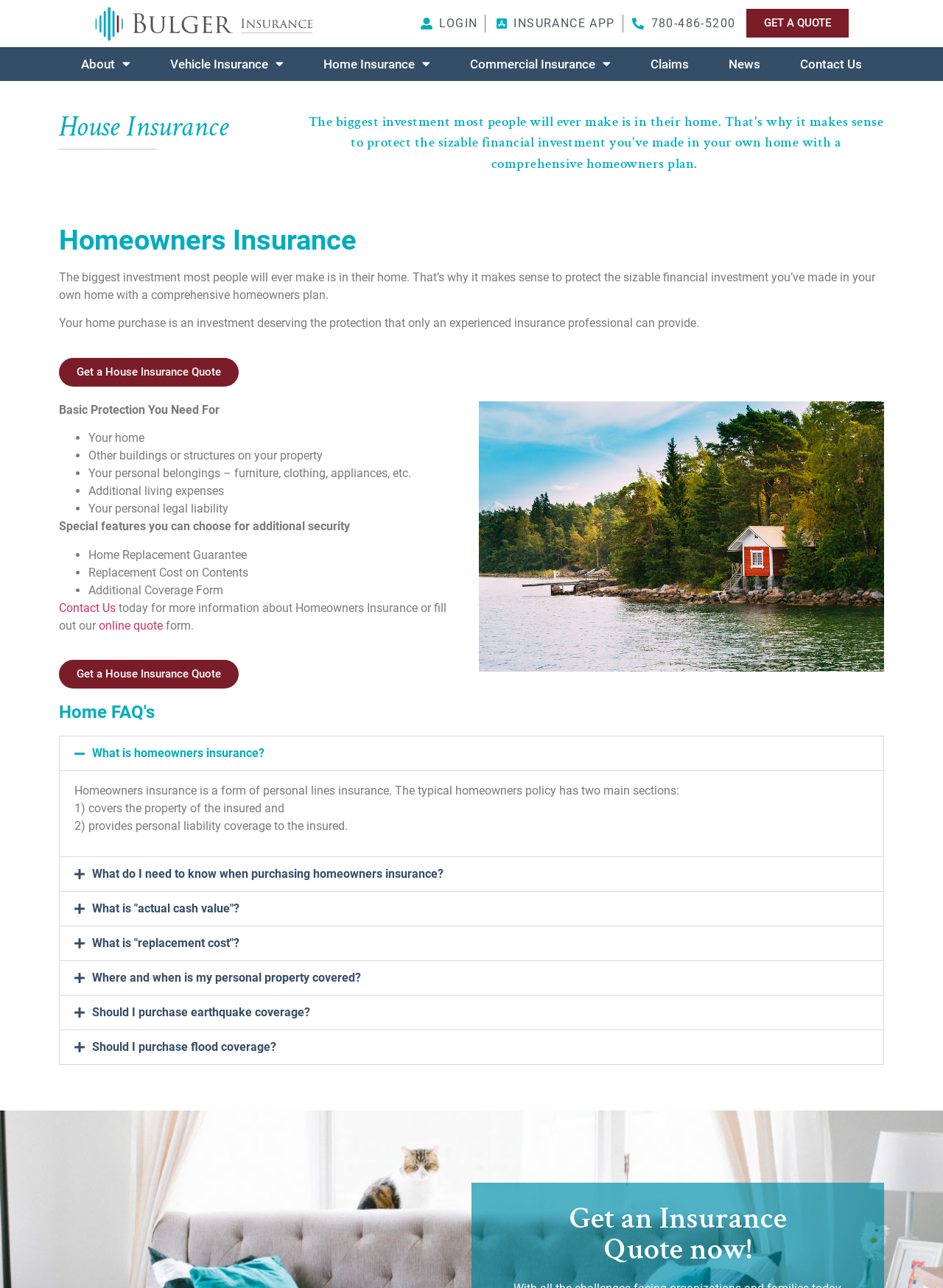What are the basic protections provided by homeowners insurance?
Please give a detailed and elaborate answer to the question based on the image.

According to the webpage, homeowners insurance provides basic protections for the home, other buildings or structures on the property, personal belongings, and personal legal liability. This is indicated by the bullet points listed under 'Basic Protection You Need For'.